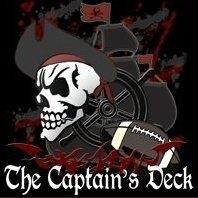What is the nautical theme represented by?
Give a single word or phrase as your answer by examining the image.

Ship's wheel